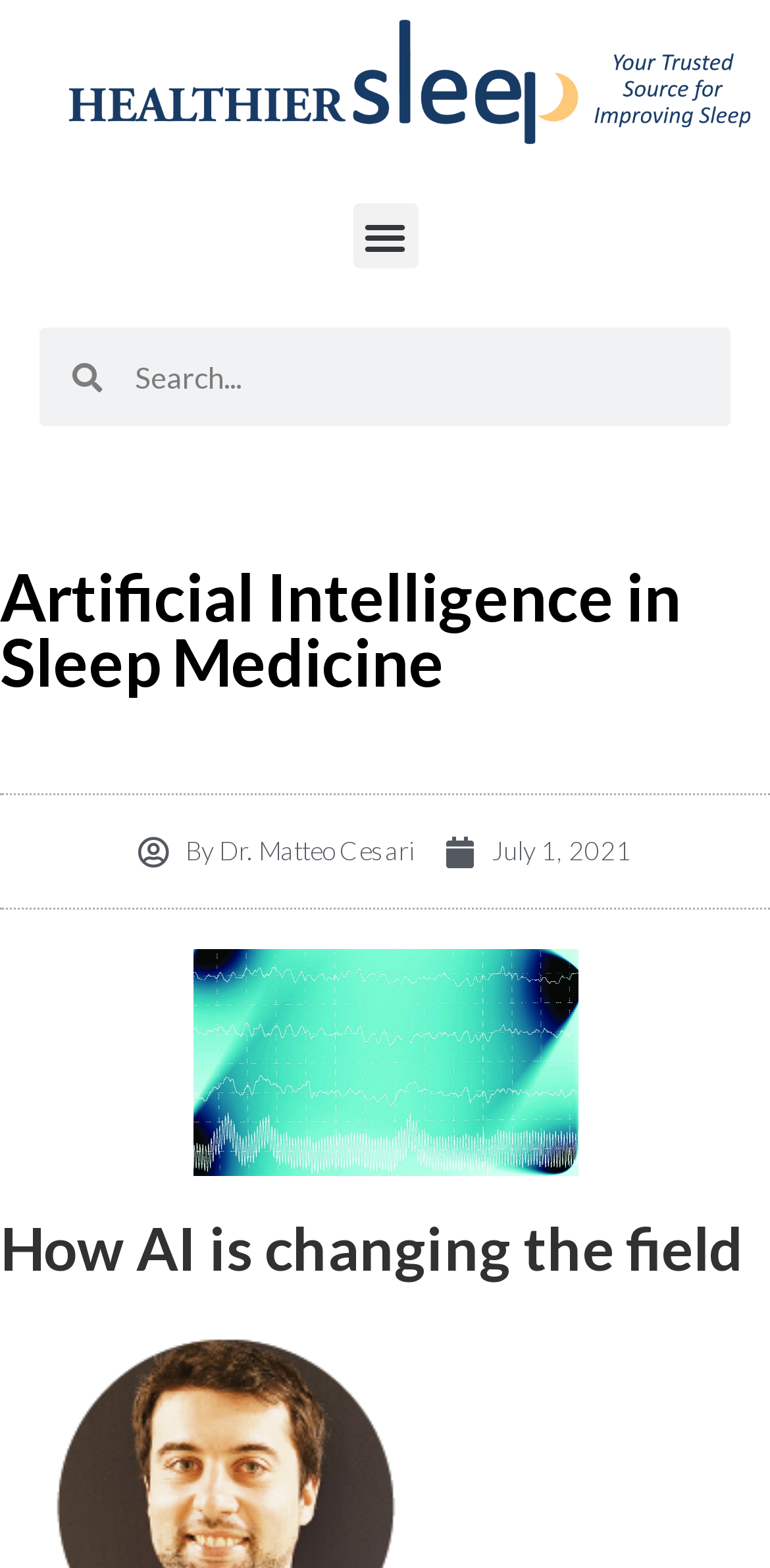Who is the author of this article?
Based on the visual content, answer with a single word or a brief phrase.

Dr. Matteo Cesari